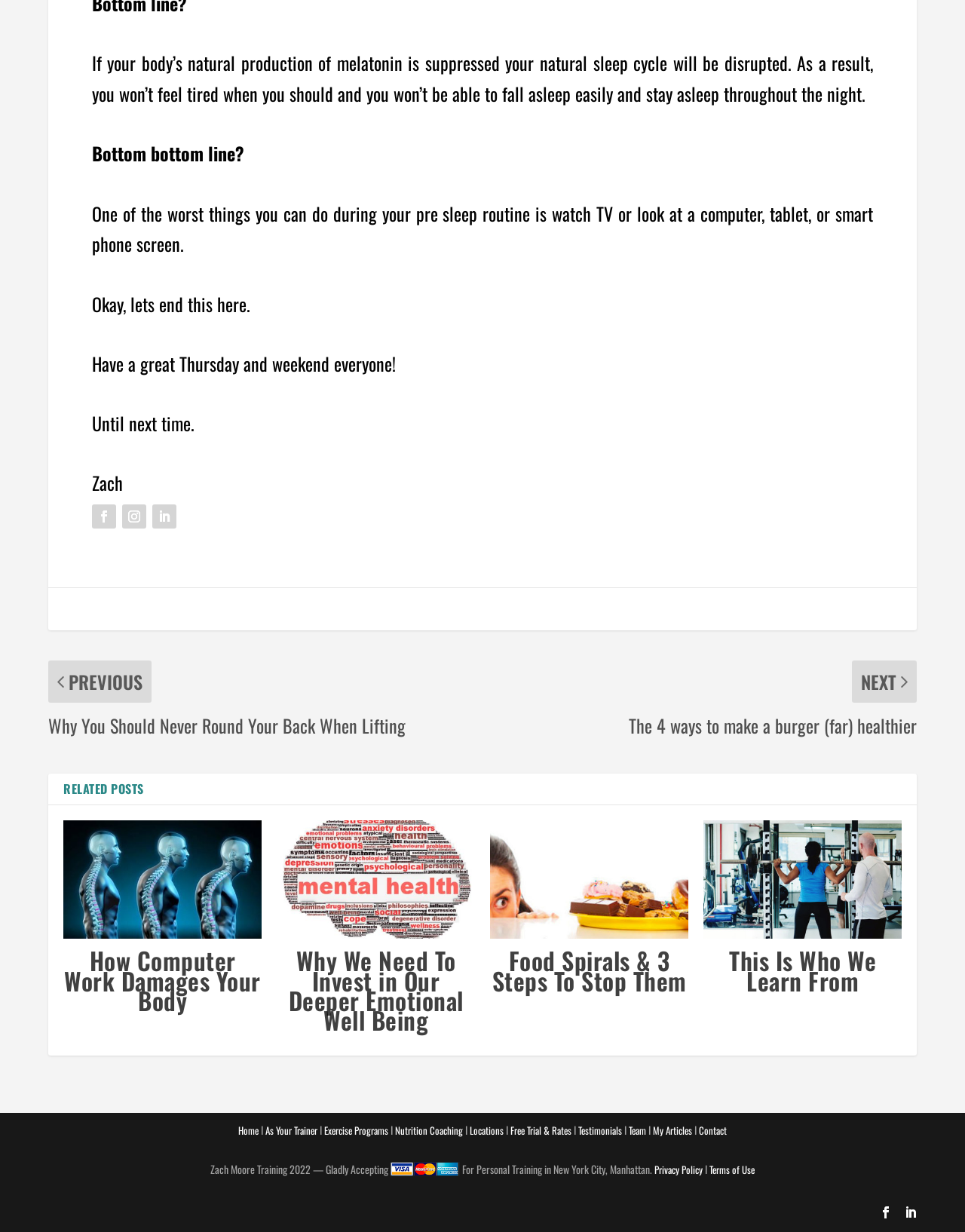Given the element description "Team" in the screenshot, predict the bounding box coordinates of that UI element.

[0.652, 0.911, 0.67, 0.924]